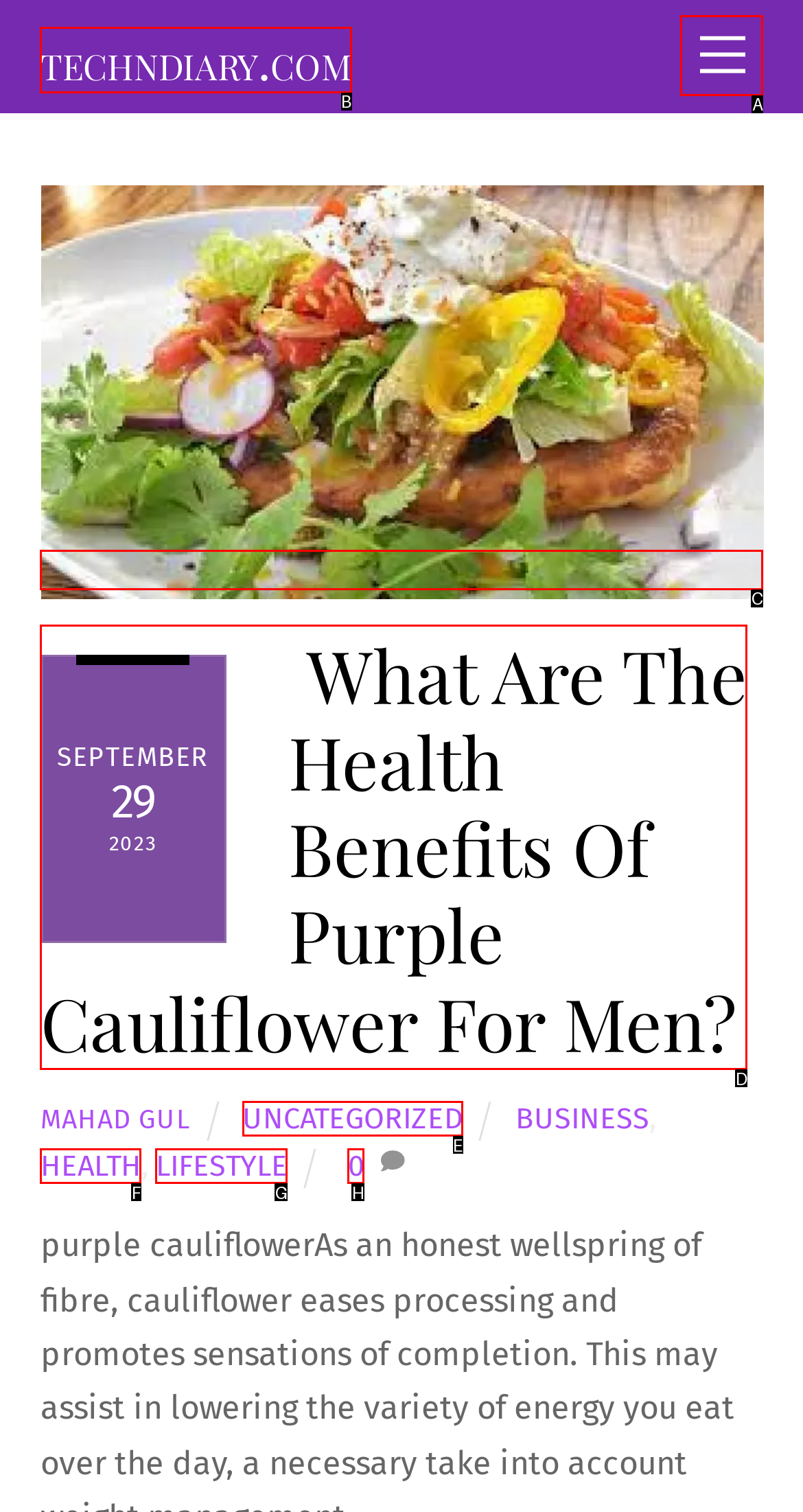From the given options, choose the one to complete the task: read about foods
Indicate the letter of the correct option.

C